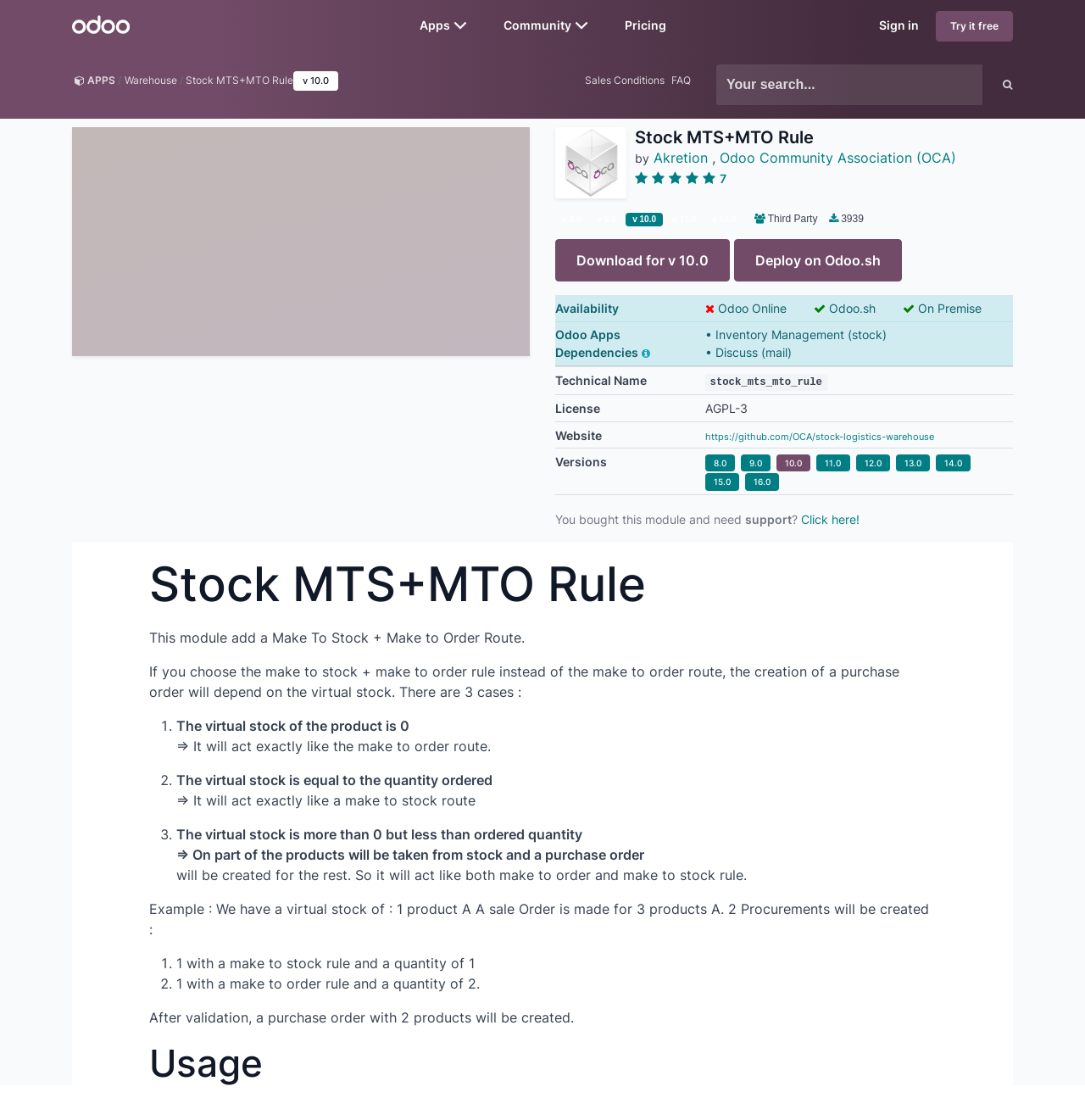Determine the bounding box coordinates of the clickable region to carry out the instruction: "Search for something in the search bar".

[0.66, 0.058, 0.905, 0.094]